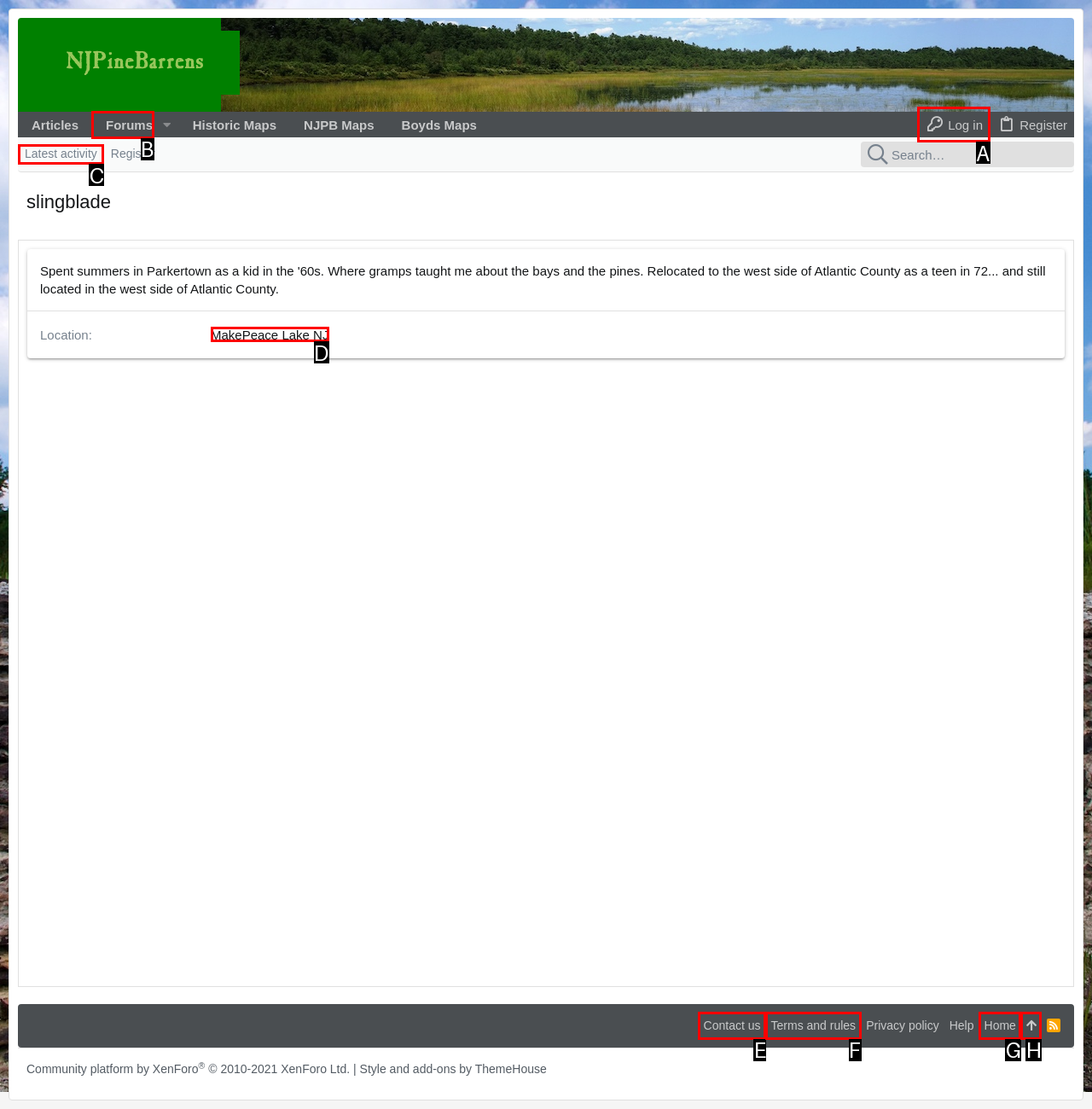Identify the correct UI element to click on to achieve the task: Go to the forums. Provide the letter of the appropriate element directly from the available choices.

B